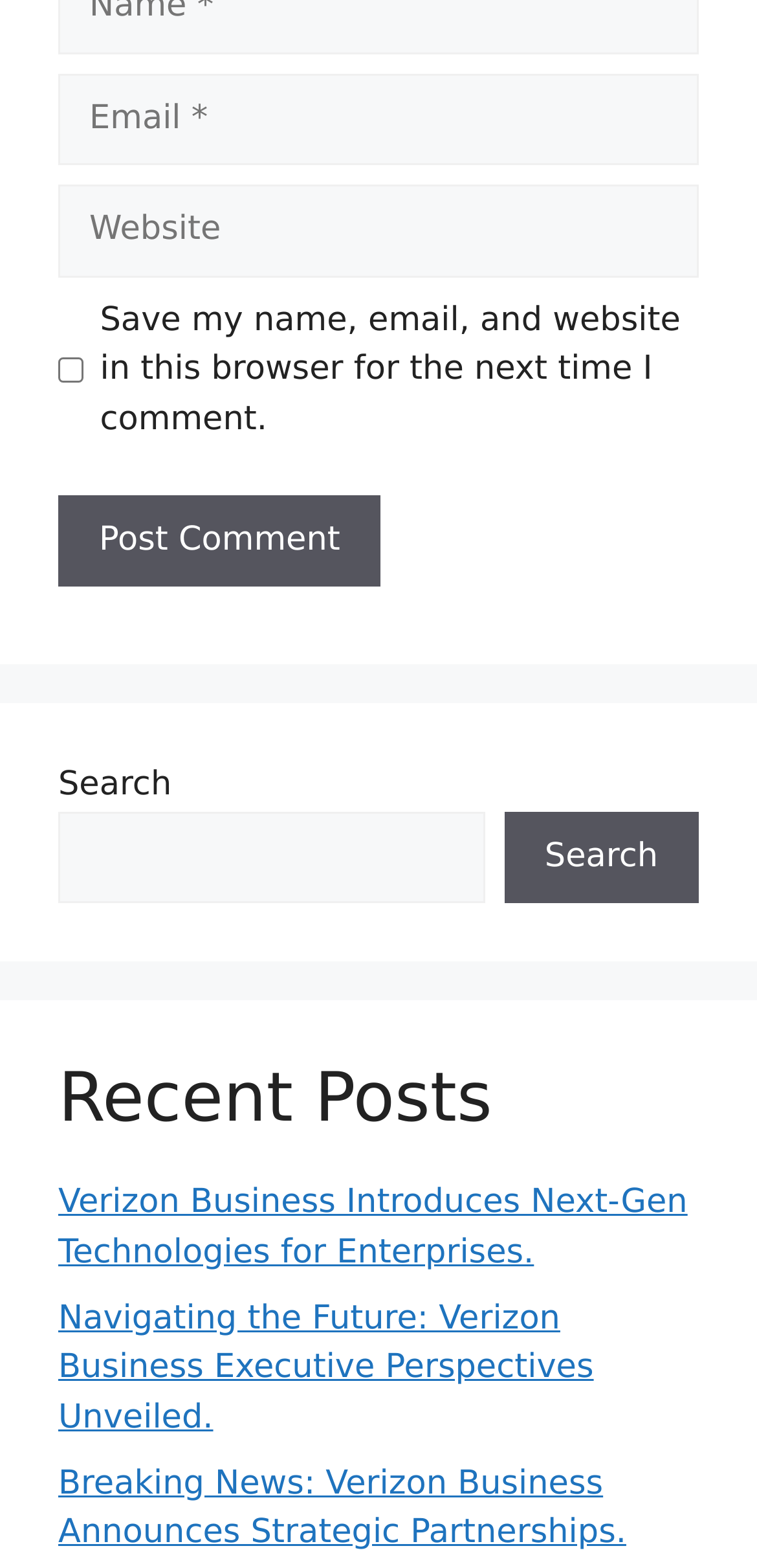Could you indicate the bounding box coordinates of the region to click in order to complete this instruction: "Read Verizon Business Introduces Next-Gen Technologies for Enterprises".

[0.077, 0.754, 0.908, 0.811]